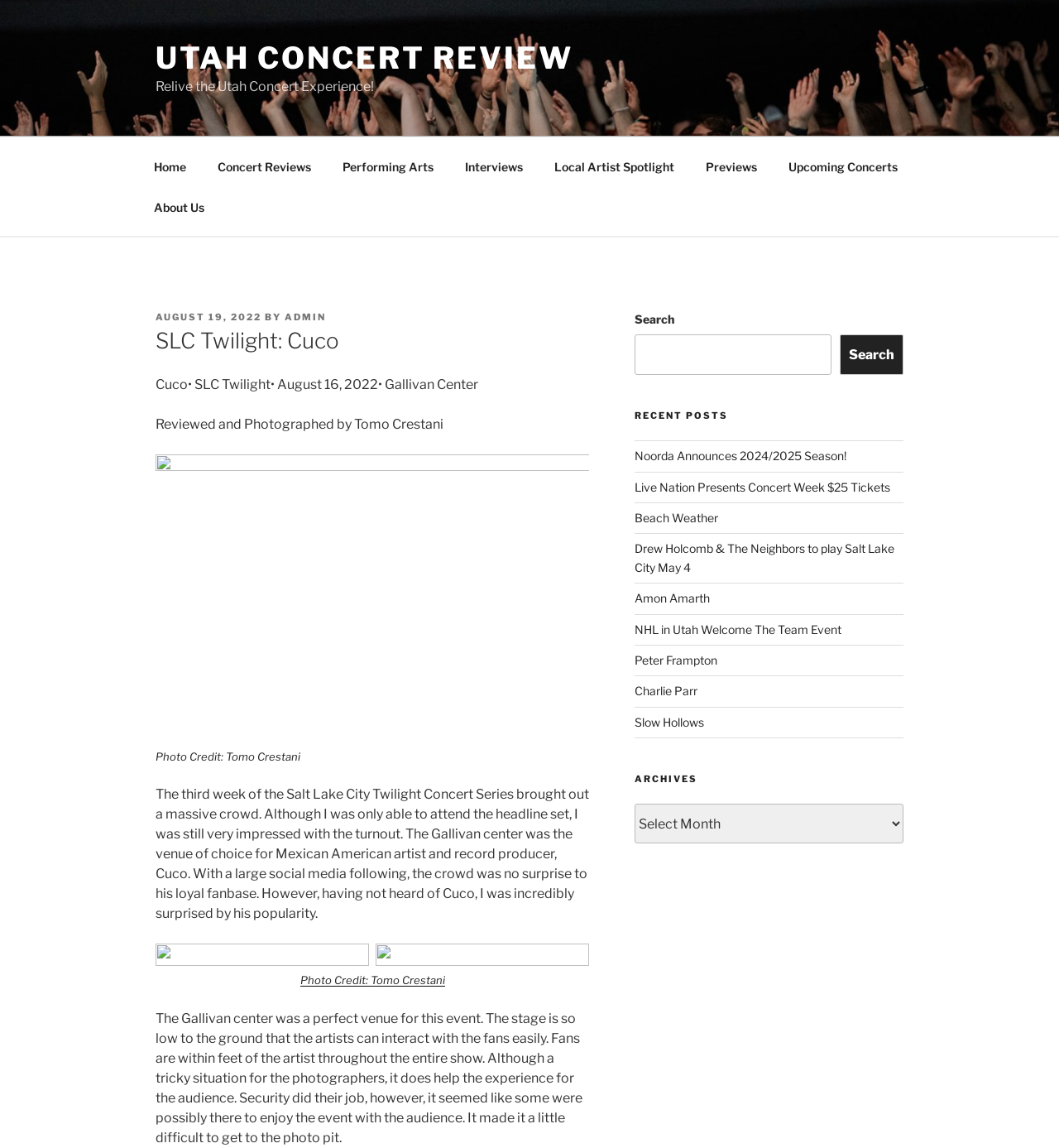Describe all the key features and sections of the webpage thoroughly.

The webpage is about a concert review of Cuco's performance at the SLC Twilight Concert Series. At the top, there is a navigation menu with links to different sections of the website, including "Home", "Concert Reviews", "Performing Arts", and more. Below the navigation menu, there is a header section with a title "SLC Twilight: Cuco" and a subtitle "Utah Concert Review". 

To the right of the header section, there is a sidebar with a search bar and a list of recent posts, including links to articles about Noorda's 2024/2025 season, Live Nation's Concert Week, and performances by Beach Weather, Drew Holcomb & The Neighbors, and others. 

The main content of the webpage is a review of Cuco's concert, written by Tomo Crestani. The review includes several paragraphs of text, describing the event and the artist's performance. There are also several images scattered throughout the review, with captions crediting Tomo Crestani as the photographer. 

At the top of the review, there is a heading with the date of the concert, "AUGUST 19, 2022", and the author's name, "ADMIN". Below the heading, there is a brief summary of the concert, including the venue, Gallivan Center, and the artist's name, Cuco. The review then goes on to describe the event, including the crowd's reaction and the artist's performance.